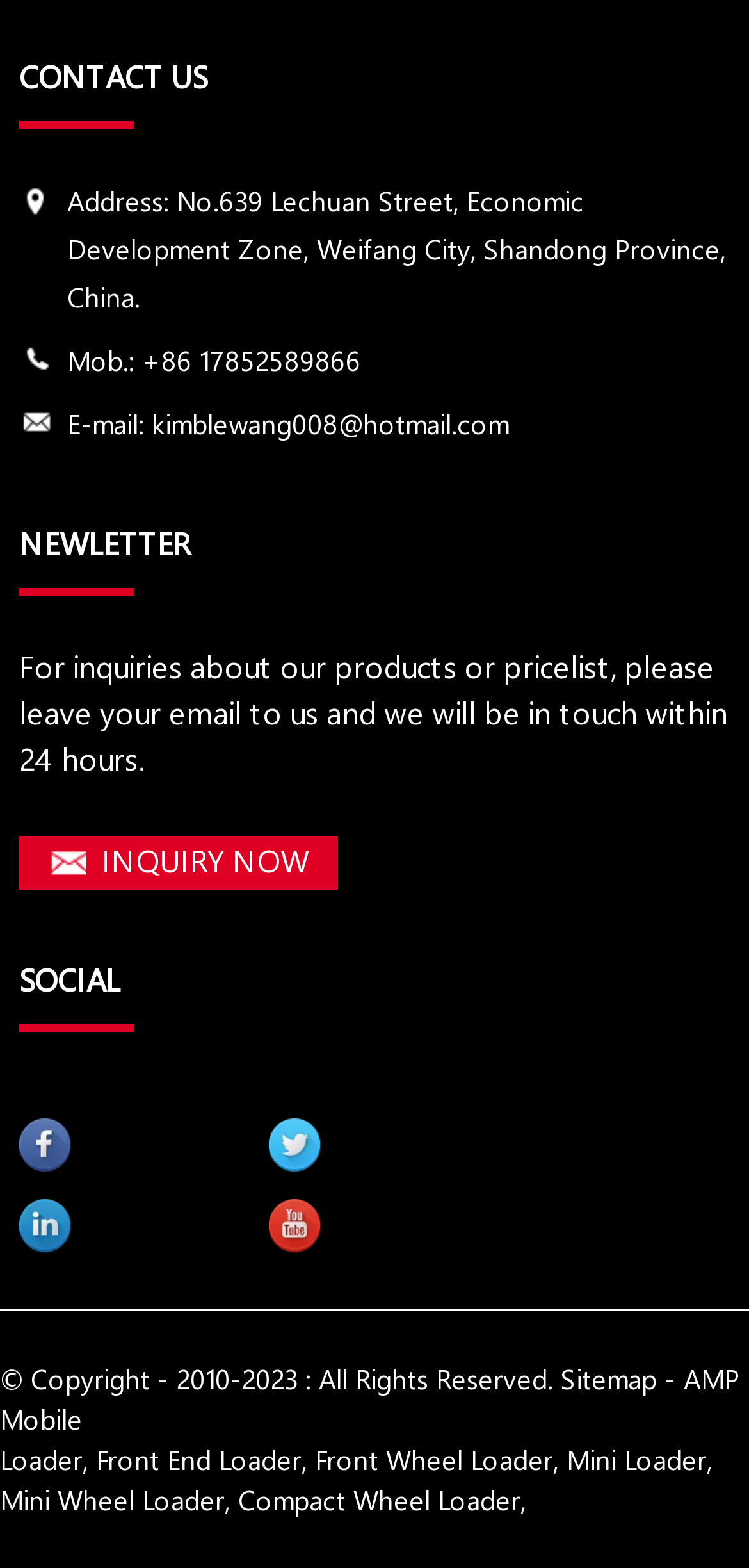Locate the bounding box coordinates of the element that needs to be clicked to carry out the instruction: "View the sitemap". The coordinates should be given as four float numbers ranging from 0 to 1, i.e., [left, top, right, bottom].

[0.749, 0.868, 0.877, 0.891]